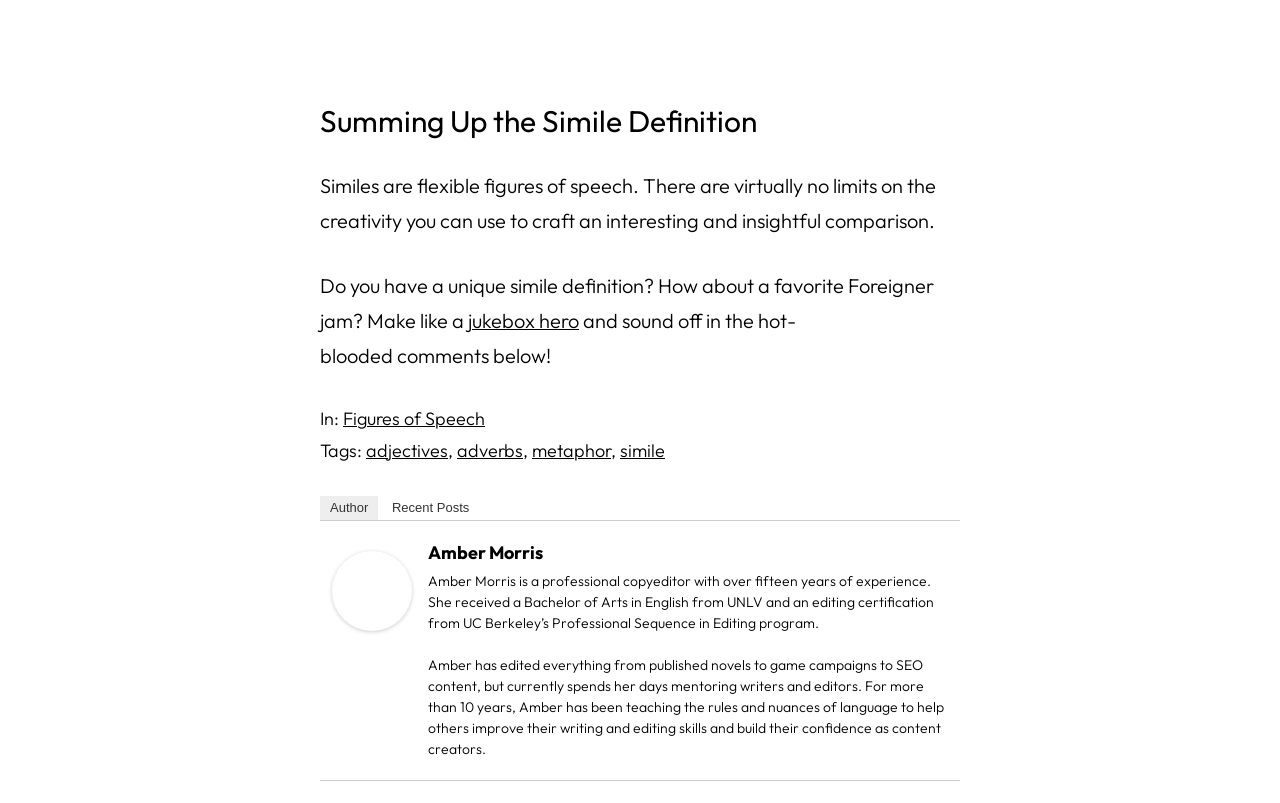Could you find the bounding box coordinates of the clickable area to complete this instruction: "Visit the page of the author Amber Morris"?

[0.259, 0.764, 0.322, 0.793]